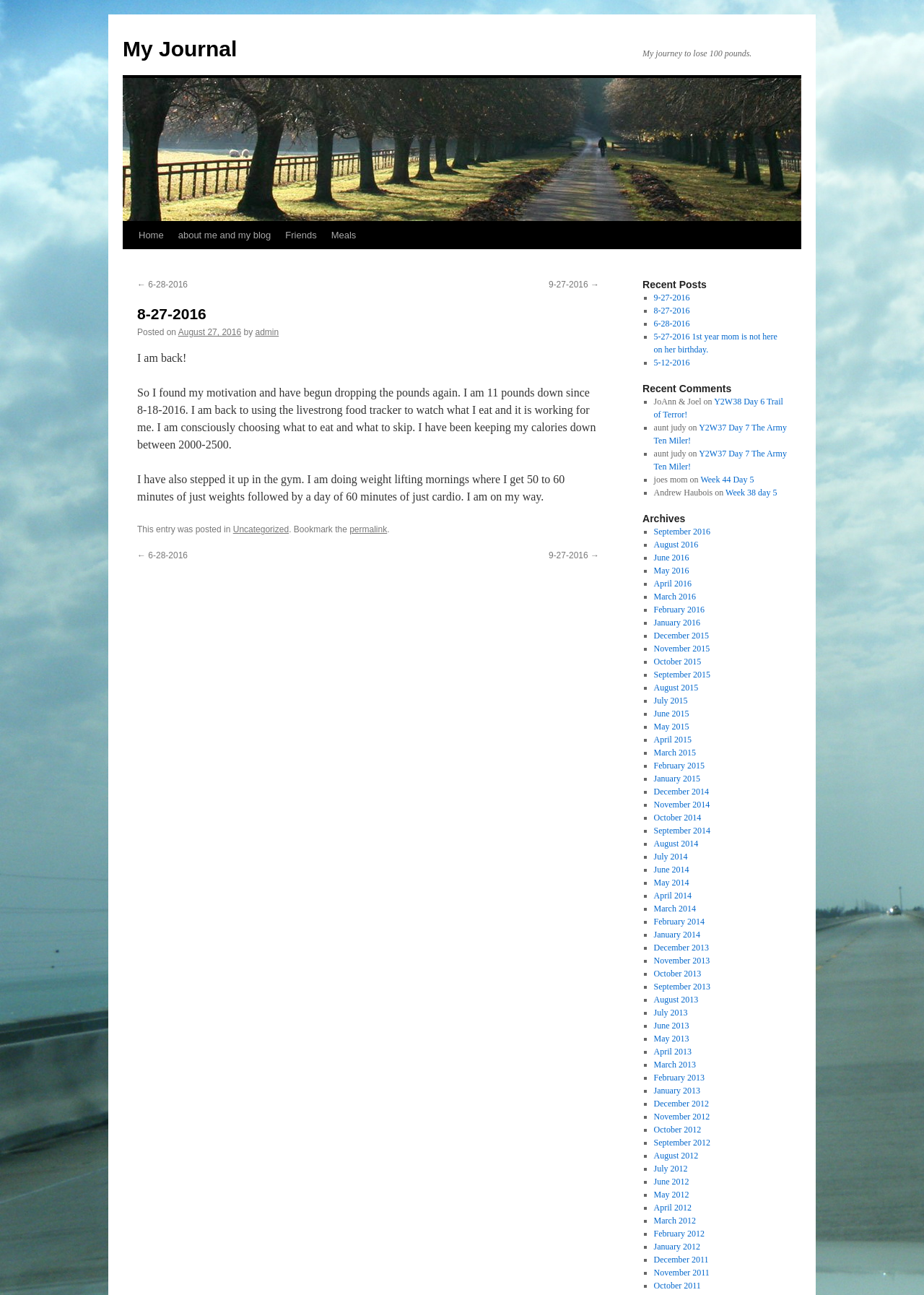Determine the bounding box coordinates of the UI element described by: "Sign up".

None